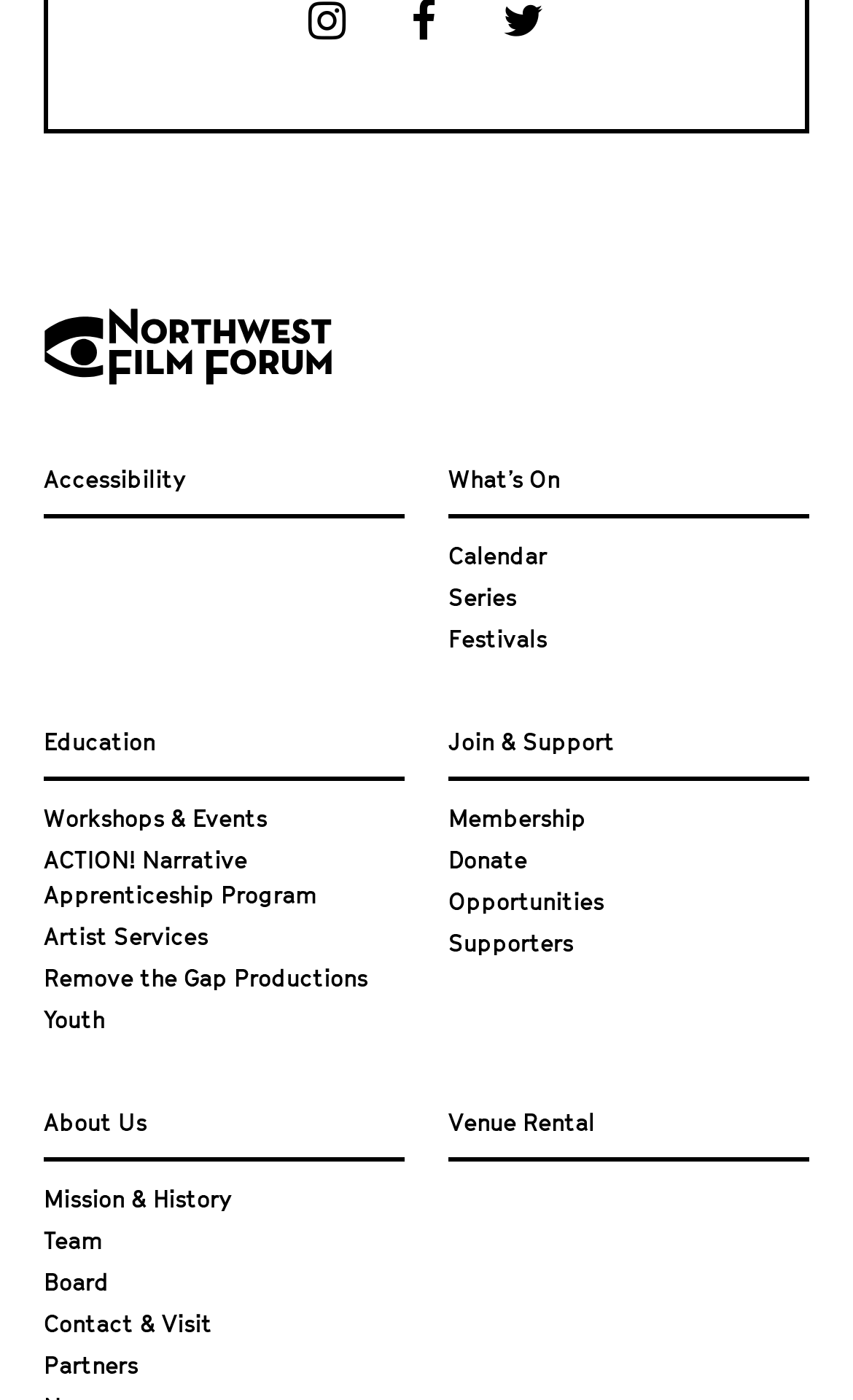Please locate the bounding box coordinates of the element that needs to be clicked to achieve the following instruction: "Click on Accessibility". The coordinates should be four float numbers between 0 and 1, i.e., [left, top, right, bottom].

[0.051, 0.337, 0.218, 0.348]